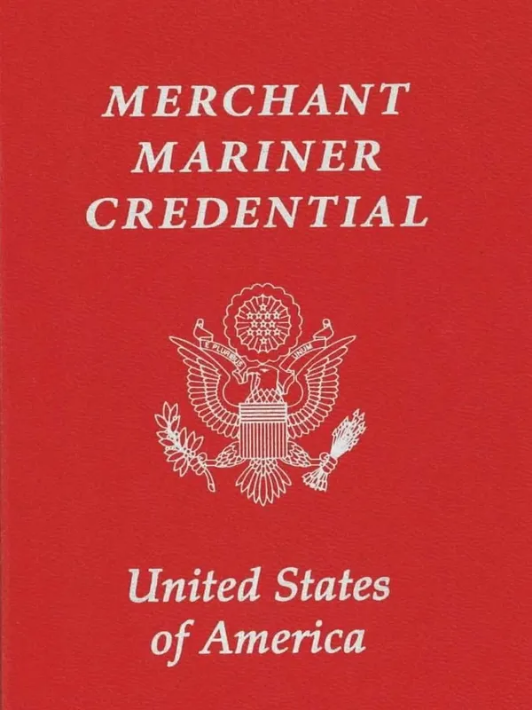Analyze the image and deliver a detailed answer to the question: What is the purpose of the USCG Approved First Aid/CPR/AED classes?

The credential is tied to training programs like the USCG Approved First Aid/CPR/AED classes, which ensure compliance with safety standards mandated by the U.S. Coast Guard, highlighting the importance of safety in maritime professions.